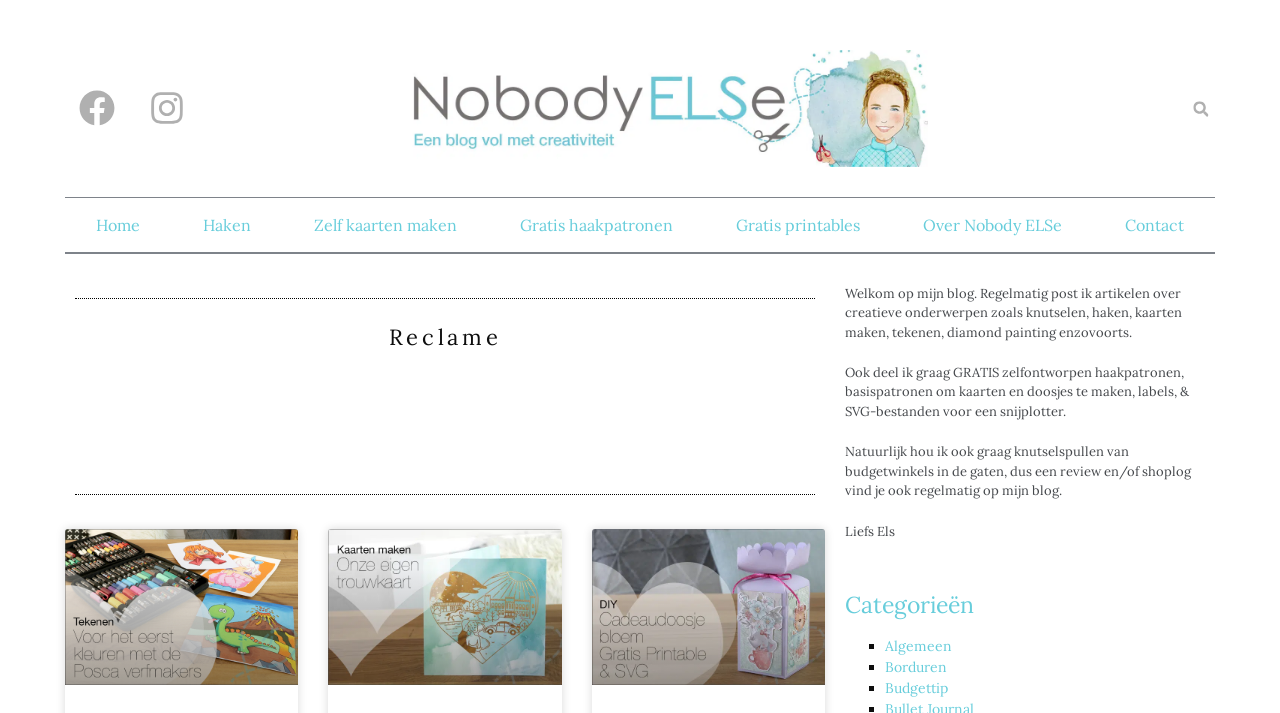What is the purpose of the search bar?
Based on the screenshot, give a detailed explanation to answer the question.

The search bar is located at the top of the webpage, and it has a button labeled 'Zoek'. This suggests that the purpose of the search bar is to allow users to search for specific content within the blog.